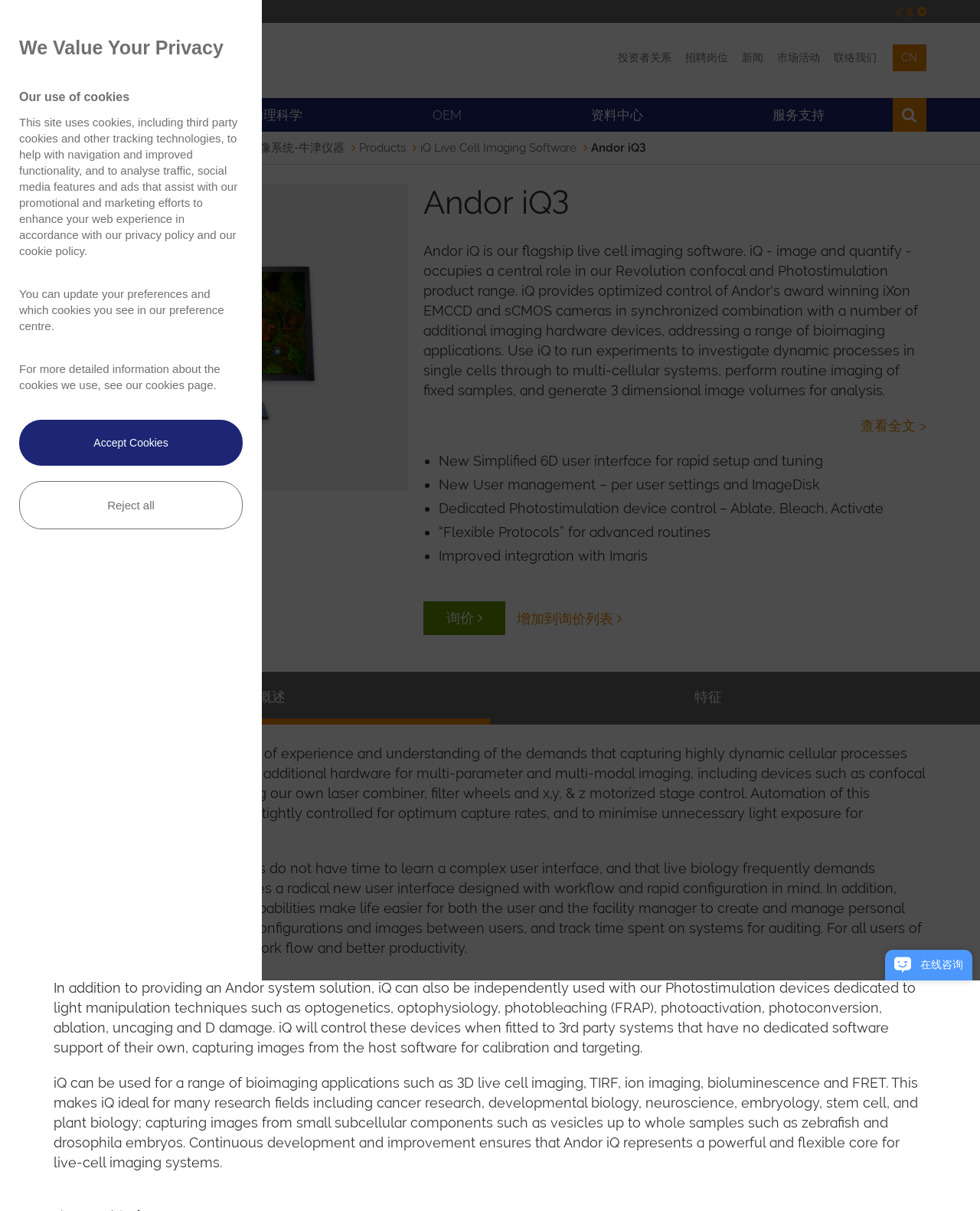Create an in-depth description of the webpage, covering main sections.

This webpage is about iQ Live Cell Imaging Software by Andor, a company that specializes in life science and physical science instruments. At the top of the page, there is a logo of 牛津仪器 (Oxford Instruments) and a menu bar with links to various sections of the website, including "扩展" (Extension), "应用" (Application), "产品" (Product), "新闻" (News), "市场活动" (Market Activity), and "联络我们" (Contact Us).

Below the menu bar, there is a section with links to "Andor" and "投资者关系" (Investor Relations), "招聘岗位" (Job Opportunities), "新闻" (News), "市场活动" (Market Activity), and "联络我们" (Contact Us).

The main content of the page is divided into two sections. On the left side, there is a section with a heading "Andor iQ3" and an image of the iQ3 software. Below the heading, there is a list of features of the software, including a simplified user interface, user management, and dedicated photostimulation device control.

On the right side, there is a section with three tabs: "概述" (Overview), "特征" (Features), and "产品信息" (Product Information). The "概述" tab is selected by default and displays a brief introduction to the Andor iQ software, its design, and its capabilities. The text describes how the software integrates with various hardware devices for multi-parameter and multi-modal imaging and how it provides a radical new user interface designed for workflow and rapid configuration.

At the bottom of the page, there is a section with links to "We Value Your Privacy" and a brief description of the website's use of cookies. There are also links to the privacy policy and cookie policy, as well as options to update preferences and accept or reject cookies.

In the bottom right corner, there is an image and a link to "在线咨询" (Online Consultation).